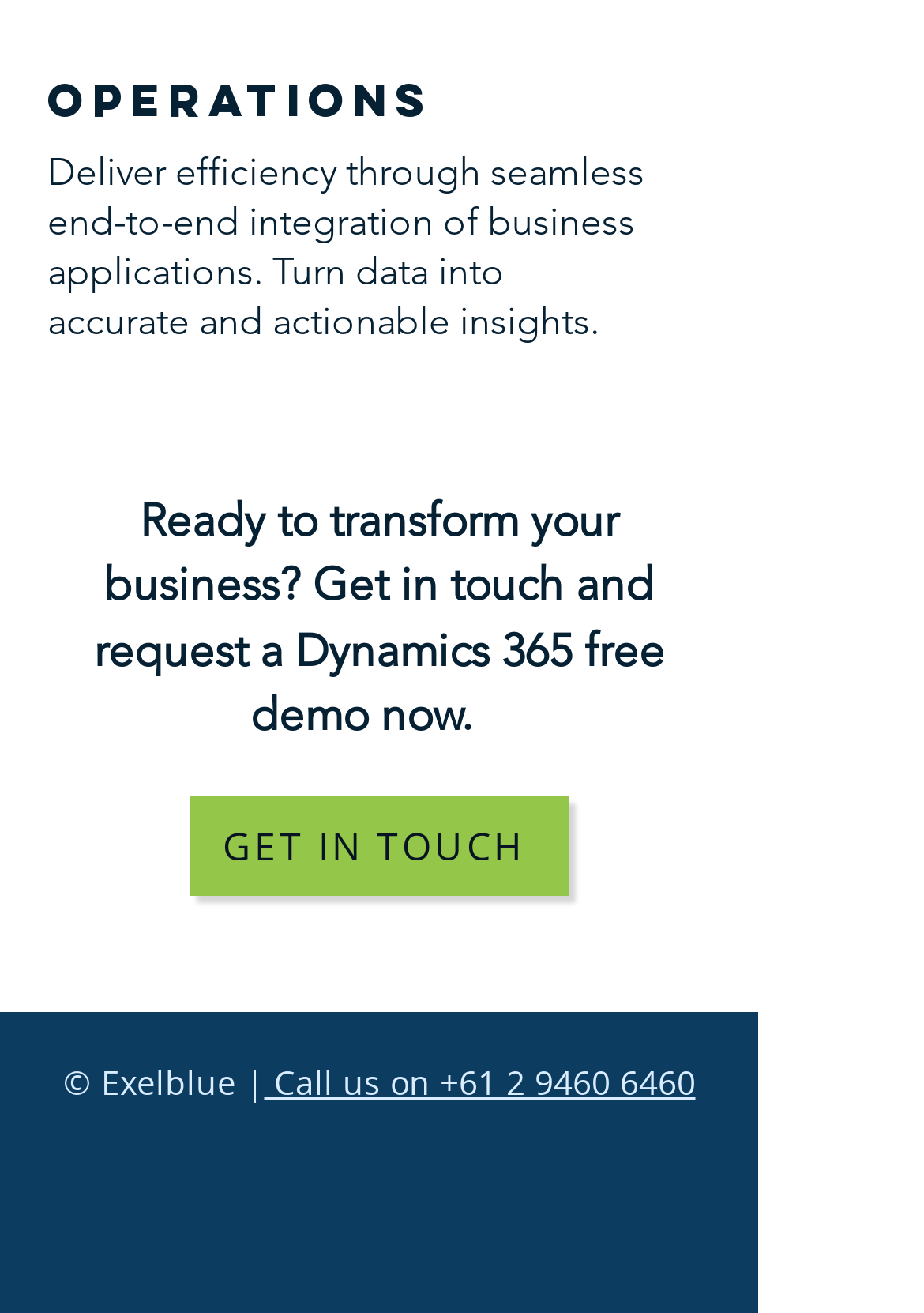Please respond to the question using a single word or phrase:
What is the phone number to call?

+61 2 9460 6460